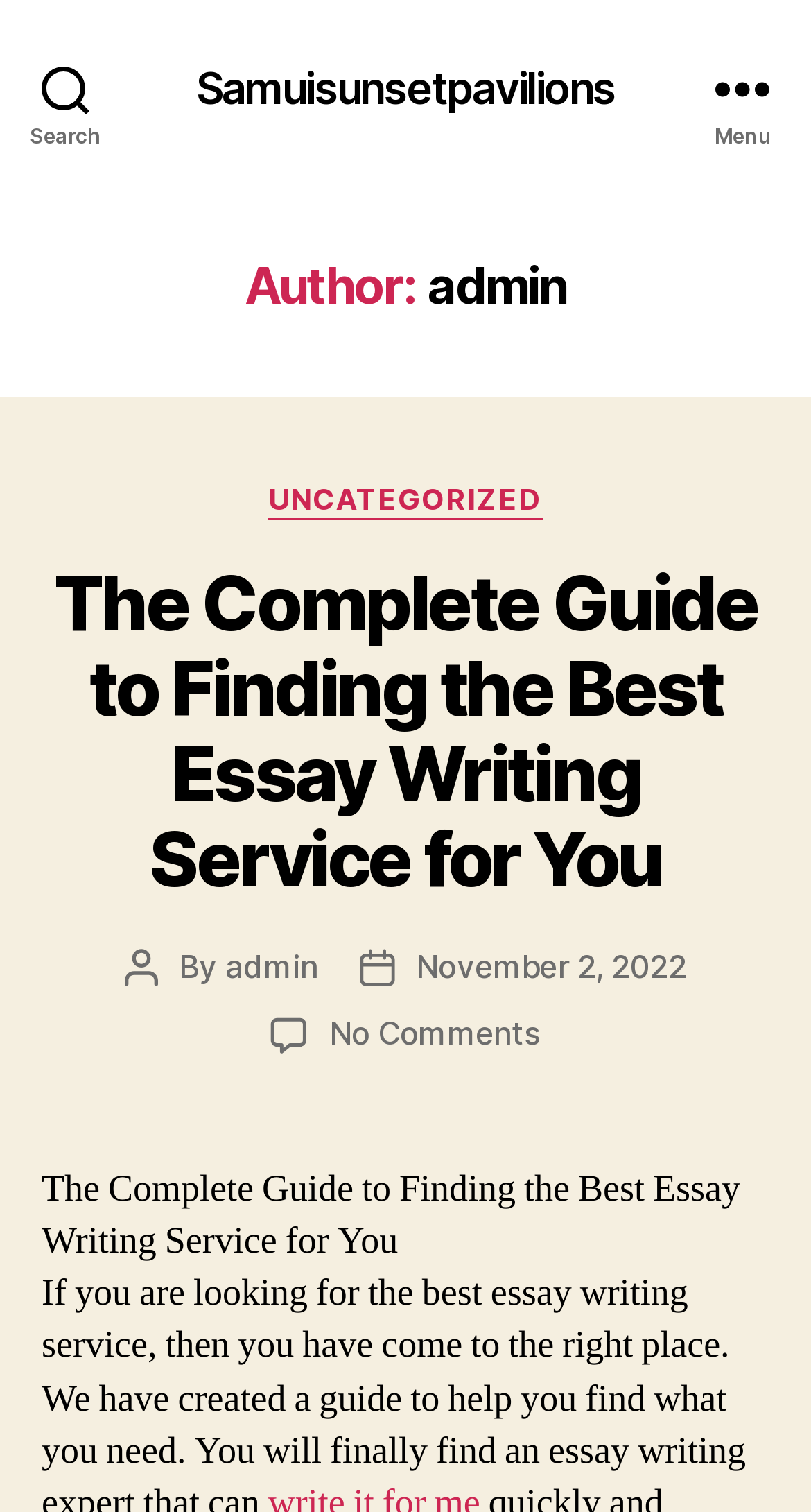Please determine the bounding box coordinates for the element that should be clicked to follow these instructions: "View admin's profile".

[0.278, 0.626, 0.392, 0.652]